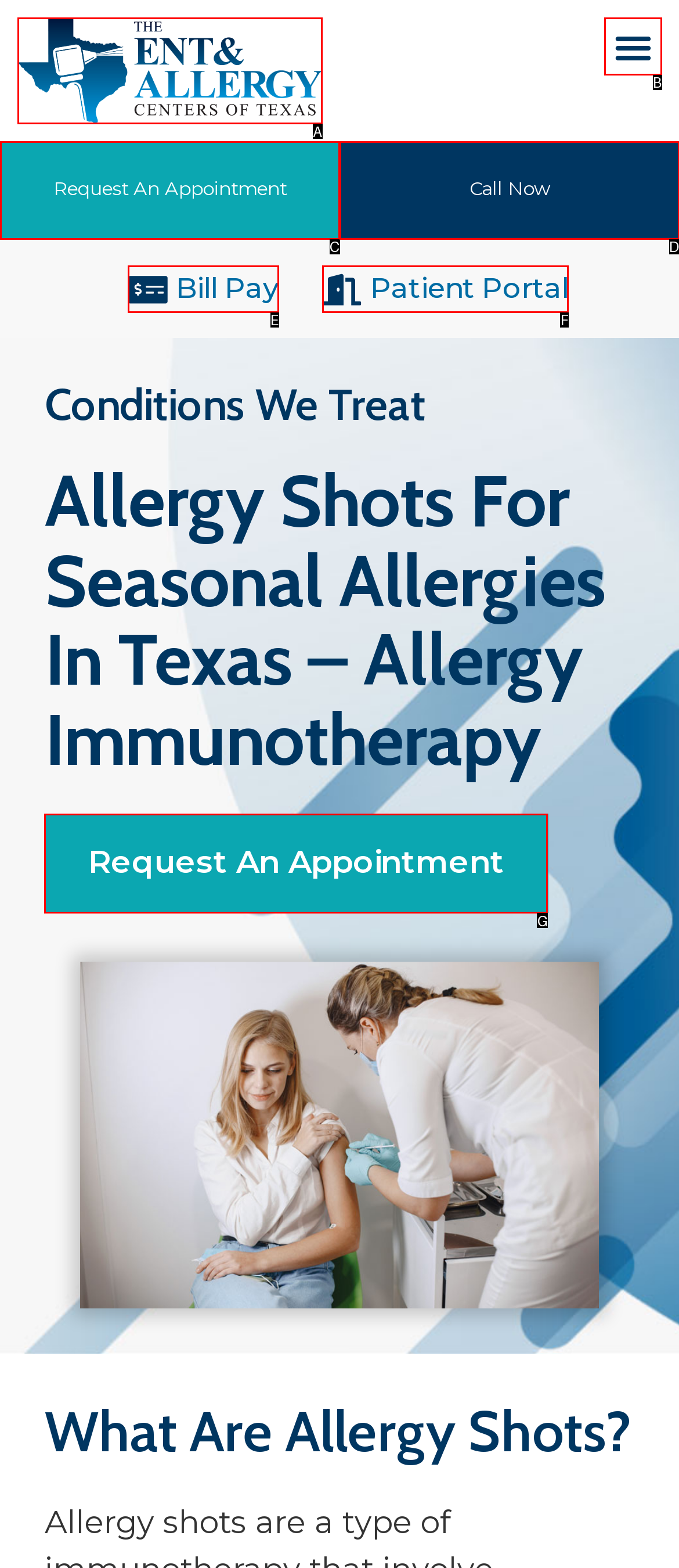From the choices provided, which HTML element best fits the description: Request An Appointment? Answer with the appropriate letter.

G